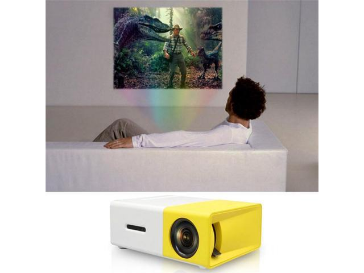Provide a comprehensive description of the image.

Experience immersive entertainment with the 1080P HD Portable Mini LED Projector, perfect for creating a home theater environment. The image depicts a cozy setup where a person relaxes on a sofa, captivated by a vivid projection on the wall showing an exciting scene, possibly from an adventure or action movie. The projector, designed with a sleek white and yellow exterior, sits below the screen, ready to deliver quality visuals. This mini projector offers versatility with connections for VGA, USB, and SD inputs, making it an ideal choice for movie nights or gaming sessions. Enjoy enhanced viewing experiences in the comfort of your own home!